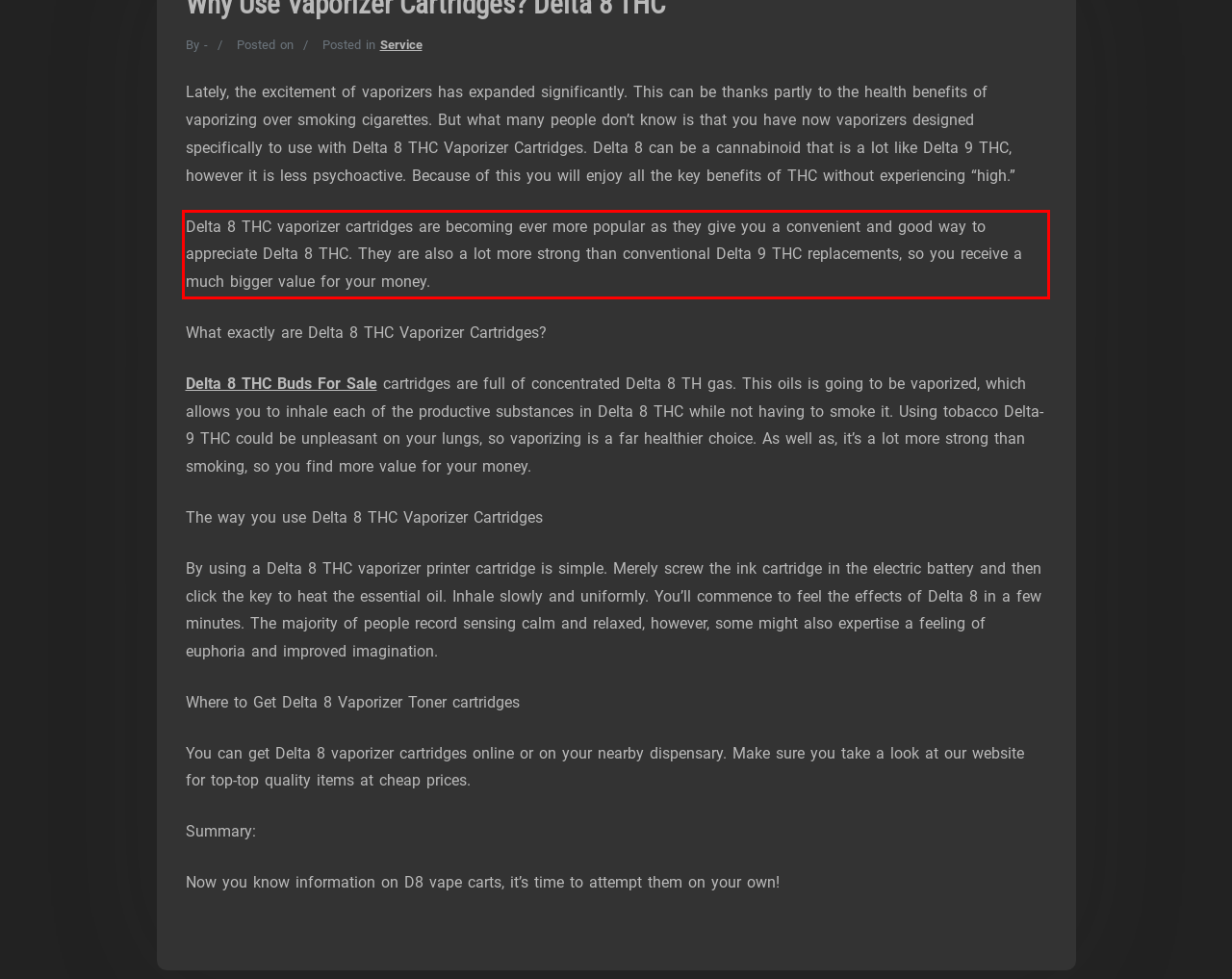Please identify and extract the text content from the UI element encased in a red bounding box on the provided webpage screenshot.

Delta 8 THC vaporizer cartridges are becoming ever more popular as they give you a convenient and good way to appreciate Delta 8 THC. They are also a lot more strong than conventional Delta 9 THC replacements, so you receive a much bigger value for your money.